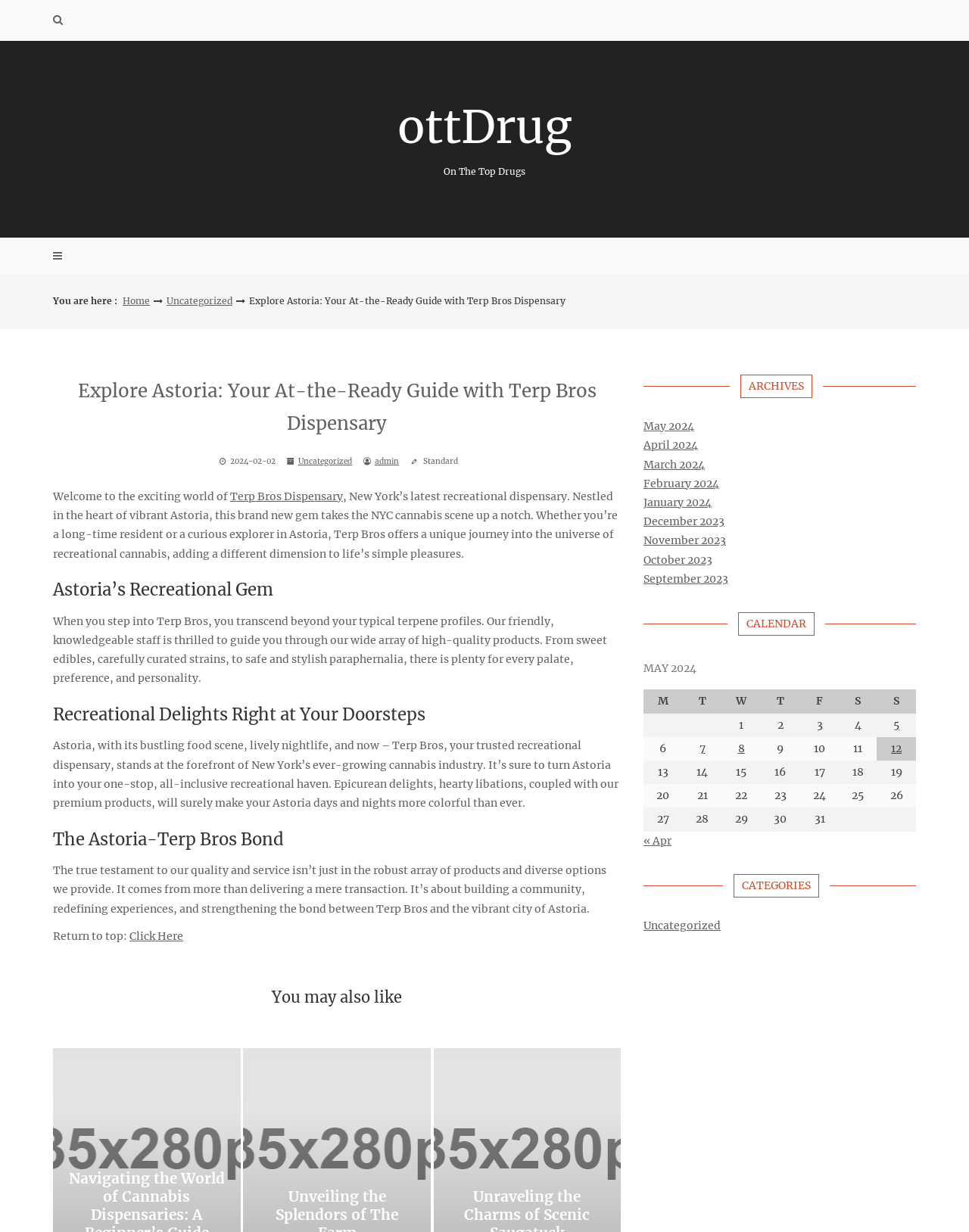What type of products are offered by the dispensary?
Can you provide a detailed and comprehensive answer to the question?

The webpage mentions that the dispensary offers a wide array of high-quality products, including sweet edibles, carefully curated strains, and safe and stylish paraphernalia, indicating that they offer various types of cannabis products.